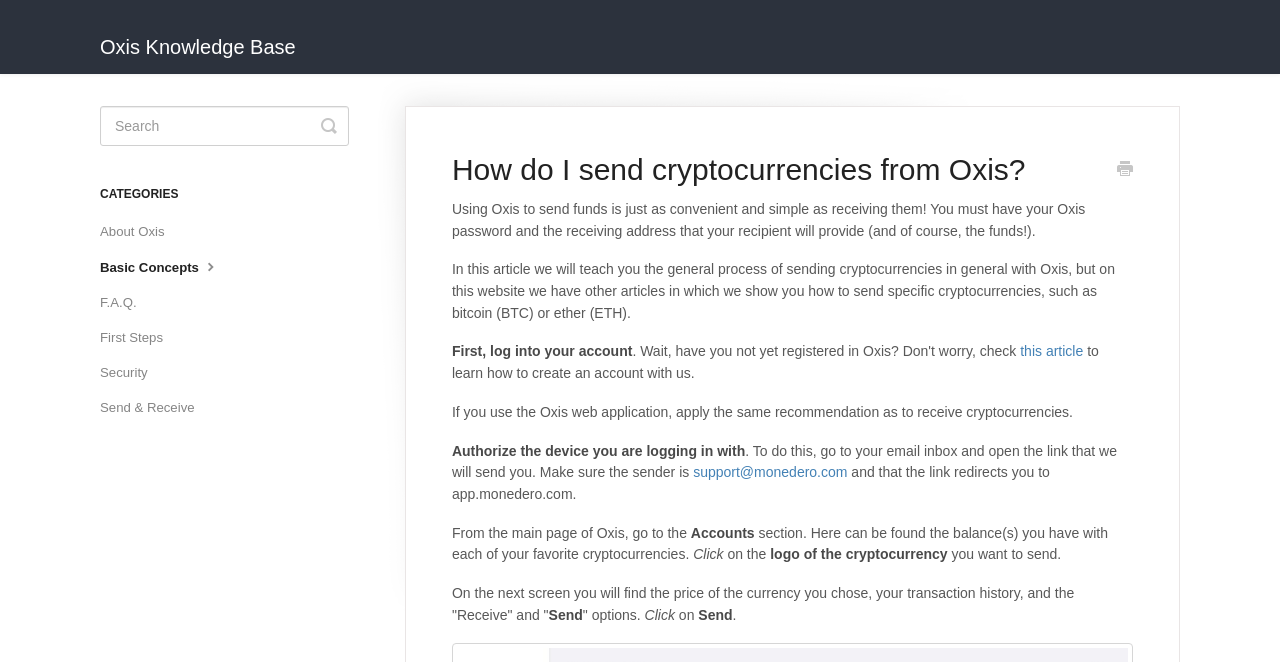Please determine the bounding box coordinates for the element that should be clicked to follow these instructions: "Search for an article".

[0.078, 0.16, 0.273, 0.221]